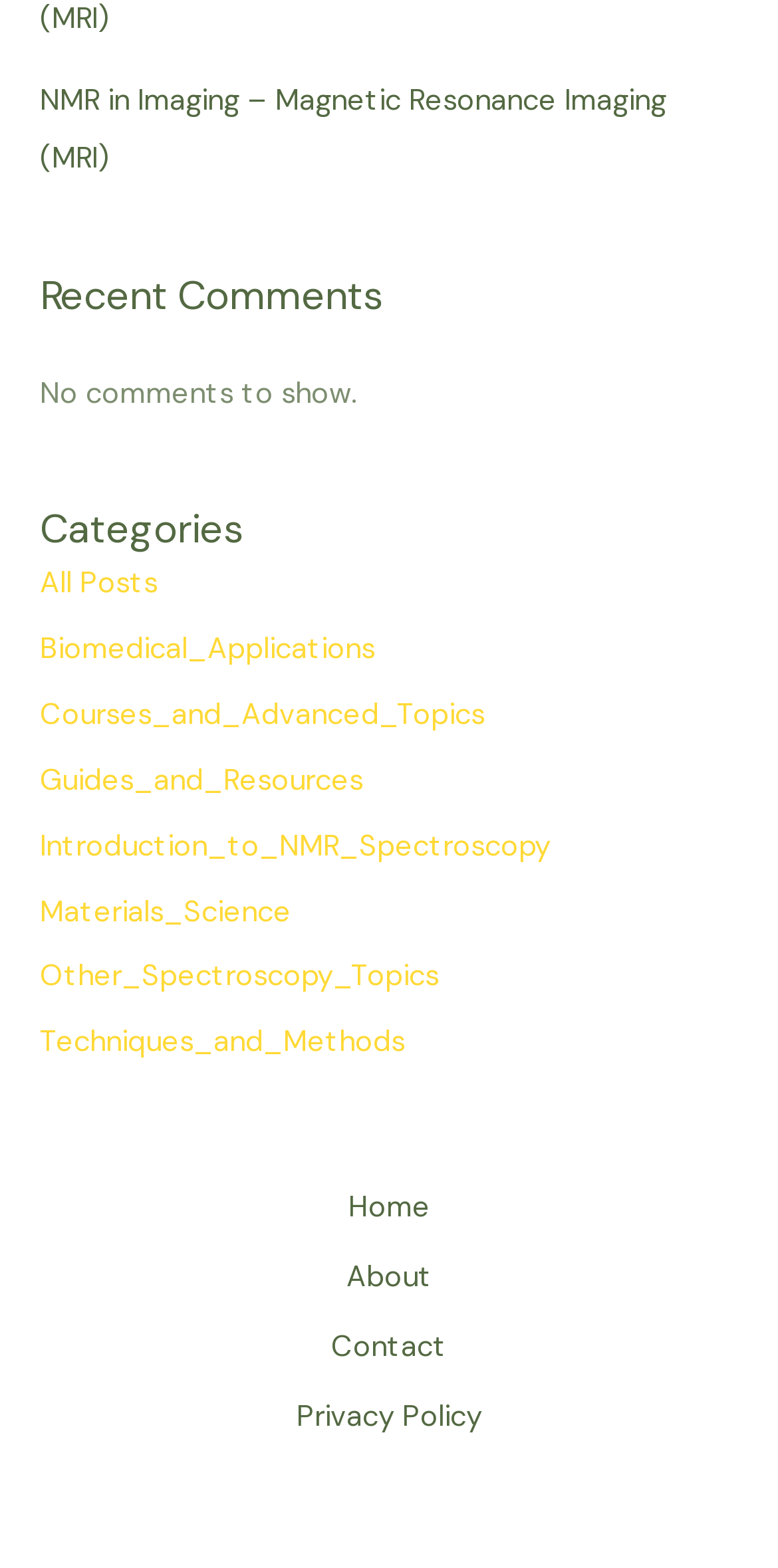What is the text of the heading above the 'No comments to show.' text?
Please provide a single word or phrase in response based on the screenshot.

Recent Comments